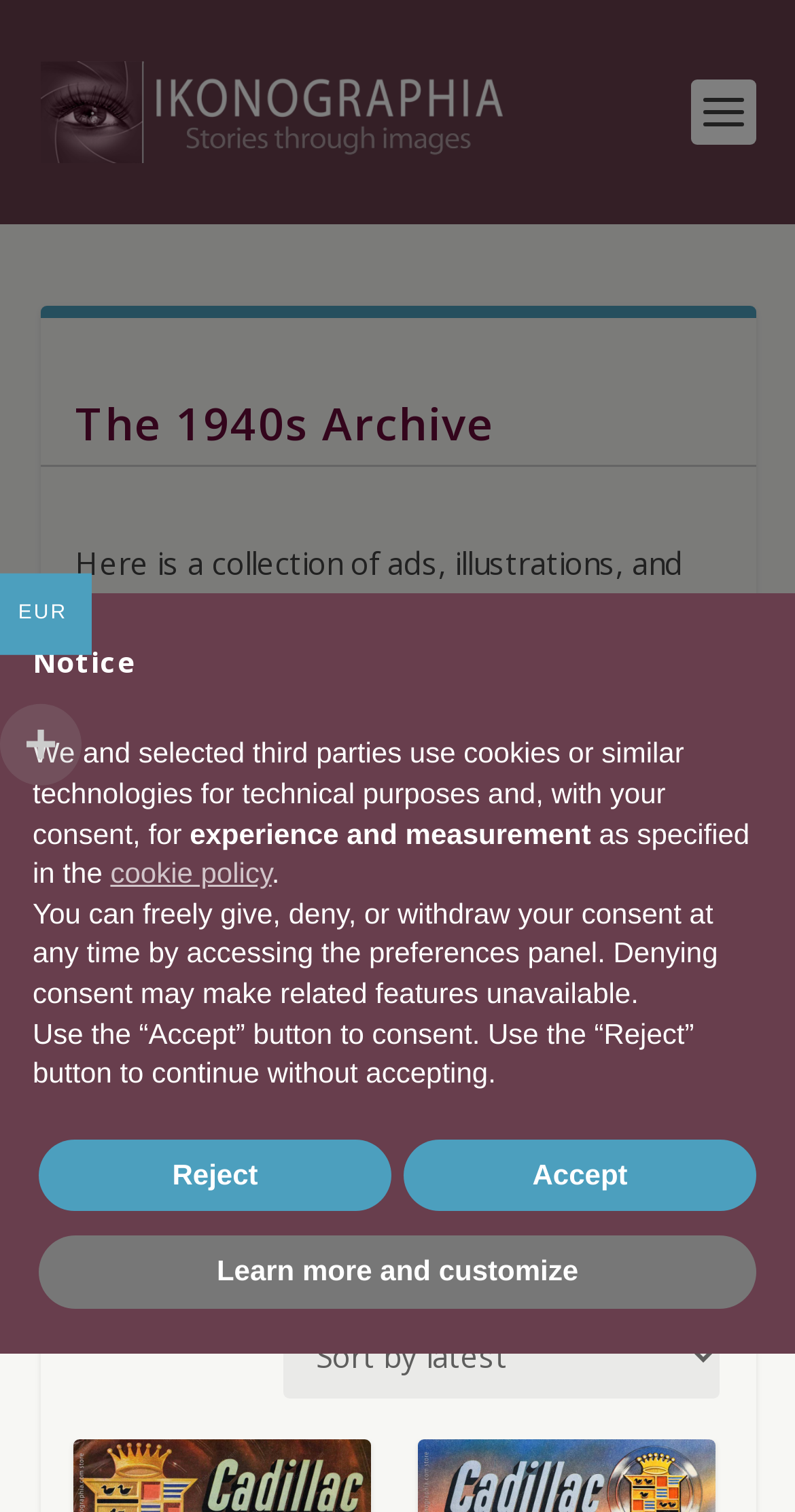Illustrate the webpage's structure and main components comprehensively.

The webpage is an archive of 1940s content, featuring a collection of ads, illustrations, and photographs from that era. At the top left, there is a link to "Ikonographia" accompanied by an image, and a heading that reads "The 1940s Archive". Below this, there is a brief description of the archive, stating that it contains high-quality digital files professionally restored and ready for use.

To the right of the description, there is a link to a dedicated page about WWII. Further down, there is a separator line, followed by a heading that invites users to browse all items published in the 1940s. Below this, there is a message indicating that 1-12 of 42 results are being shown, and a combobox to select the shop order.

On the top right, there is a small text displaying the currency "EUR". A notice dialog is displayed at the top, which can be accessed by clicking on the "Learn more and customize" button. The notice dialog explains the use of cookies and similar technologies for technical purposes and with user consent, and provides options to accept, reject, or customize the settings.

Overall, the webpage appears to be a repository of historical content from the 1940s, with features to browse and customize the user experience.